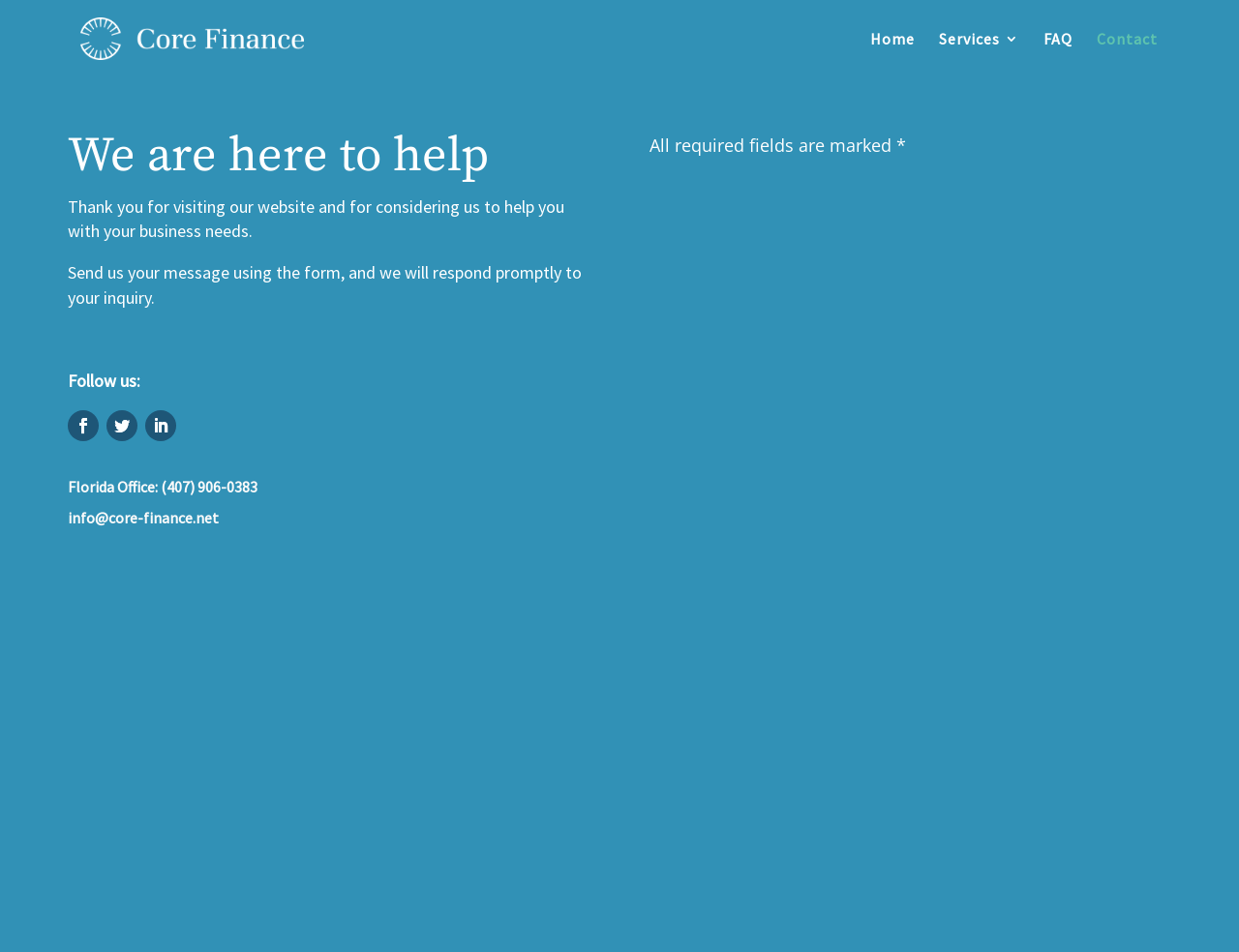Kindly determine the bounding box coordinates of the area that needs to be clicked to fulfill this instruction: "Click on the 'Core Finance' logo".

[0.065, 0.019, 0.245, 0.063]